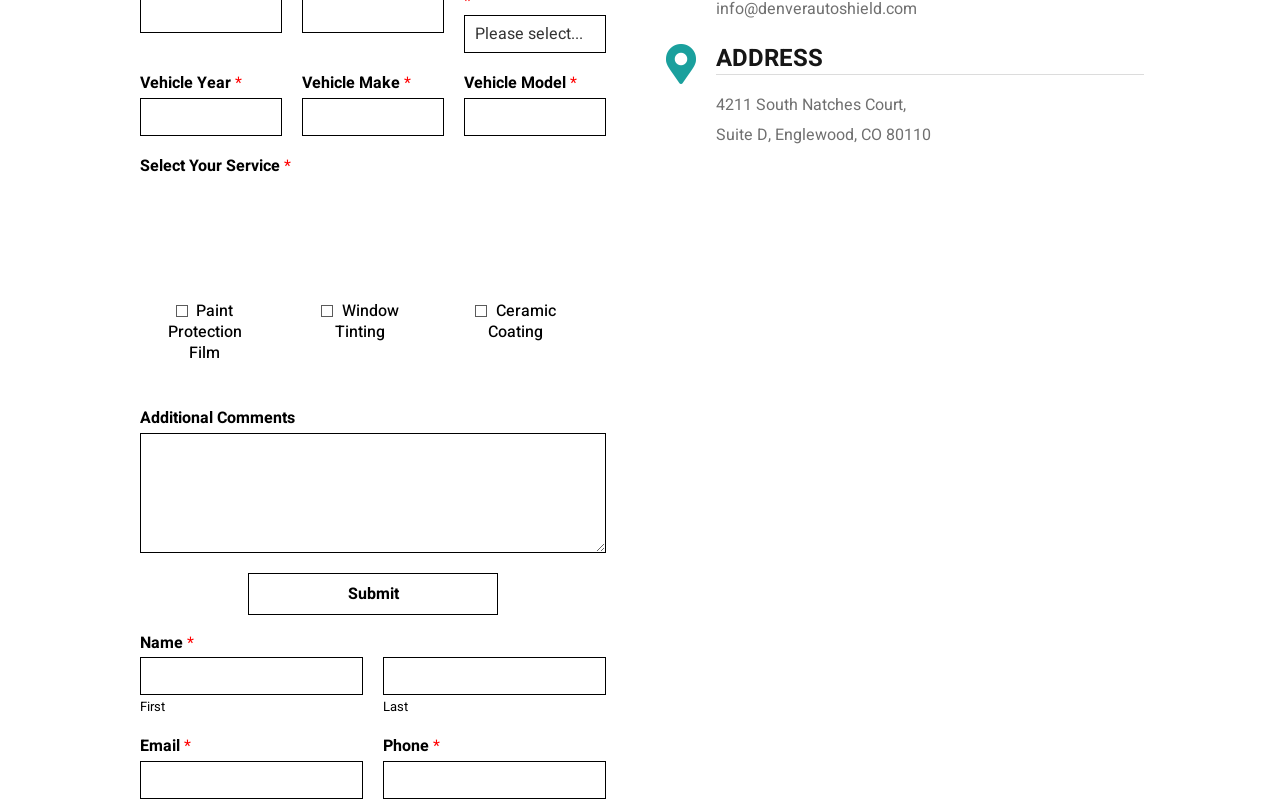What is the purpose of the webpage?
Carefully analyze the image and provide a thorough answer to the question.

Based on the webpage's content, it appears to be a service request form where users can select services such as Paint Protection Film, Window Tinting, and Ceramic Coating, and provide their contact information and additional comments.